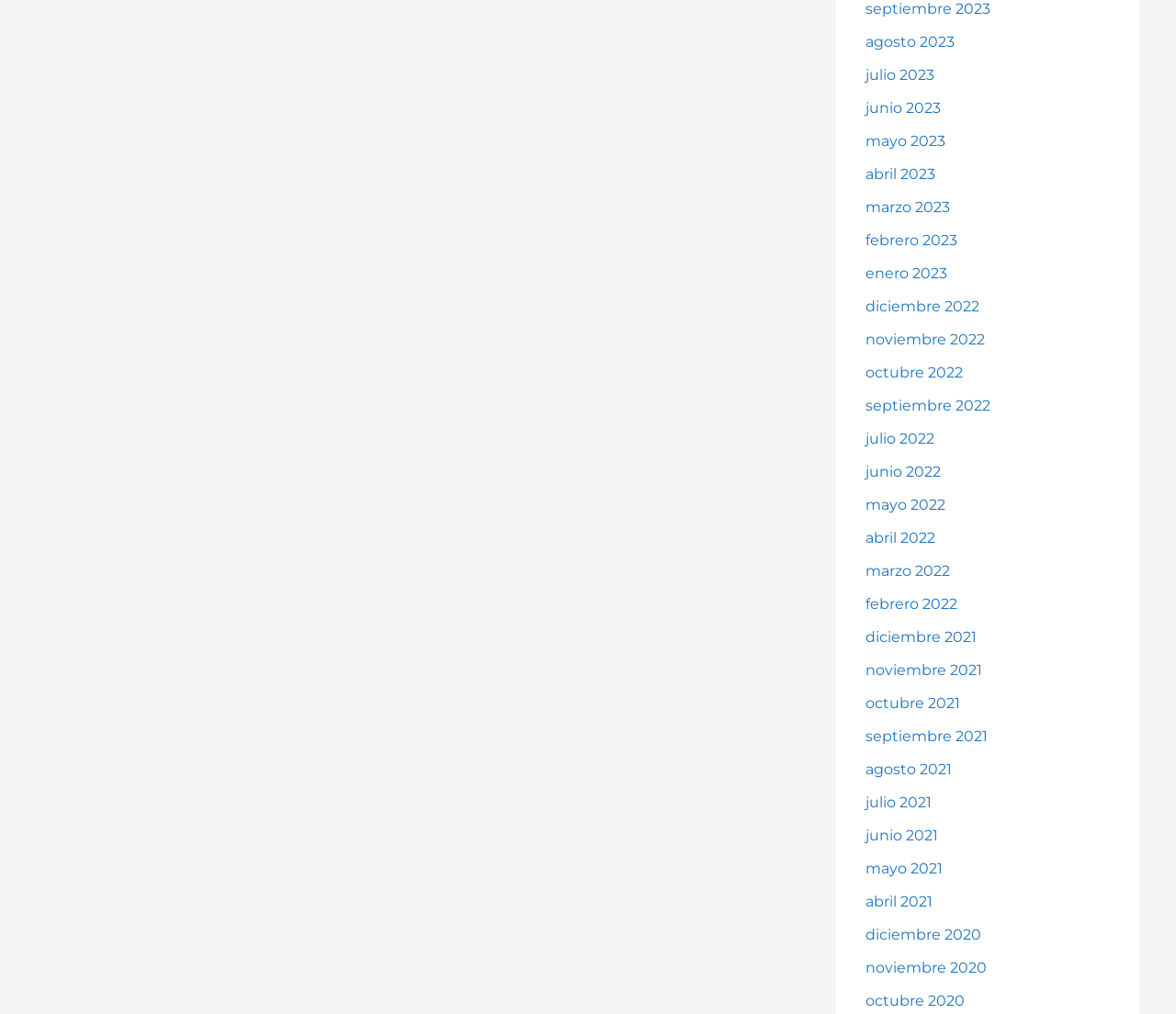Identify the bounding box coordinates of the section to be clicked to complete the task described by the following instruction: "go to december 2022". The coordinates should be four float numbers between 0 and 1, formatted as [left, top, right, bottom].

[0.736, 0.294, 0.833, 0.311]